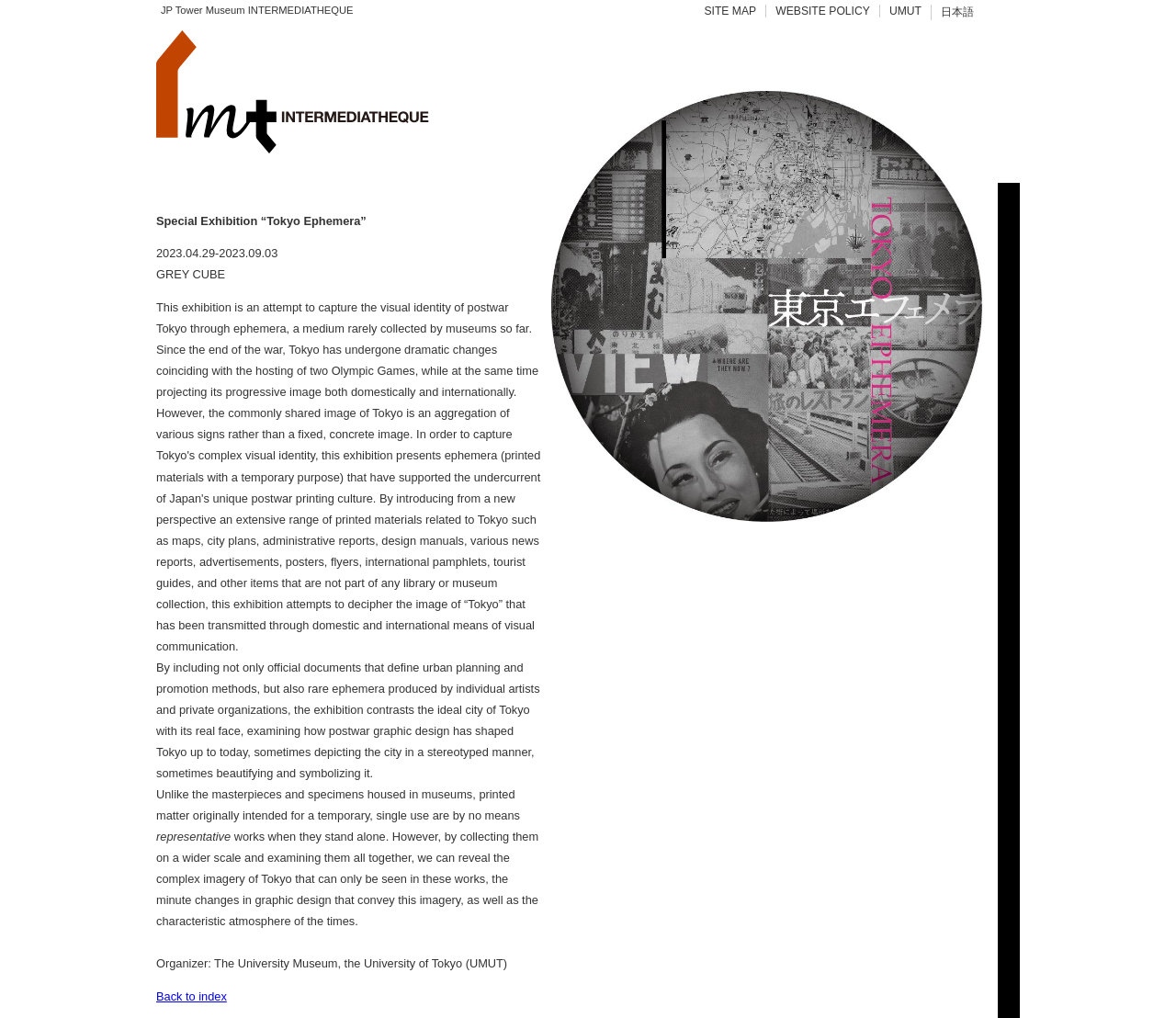Examine the image and give a thorough answer to the following question:
What is the duration of the special exhibition?

I found the answer by looking at the static text element with the content '2023.04.29-2023.09.03' which is located below the heading 'Special Exhibition “Tokyo Ephemera”'.